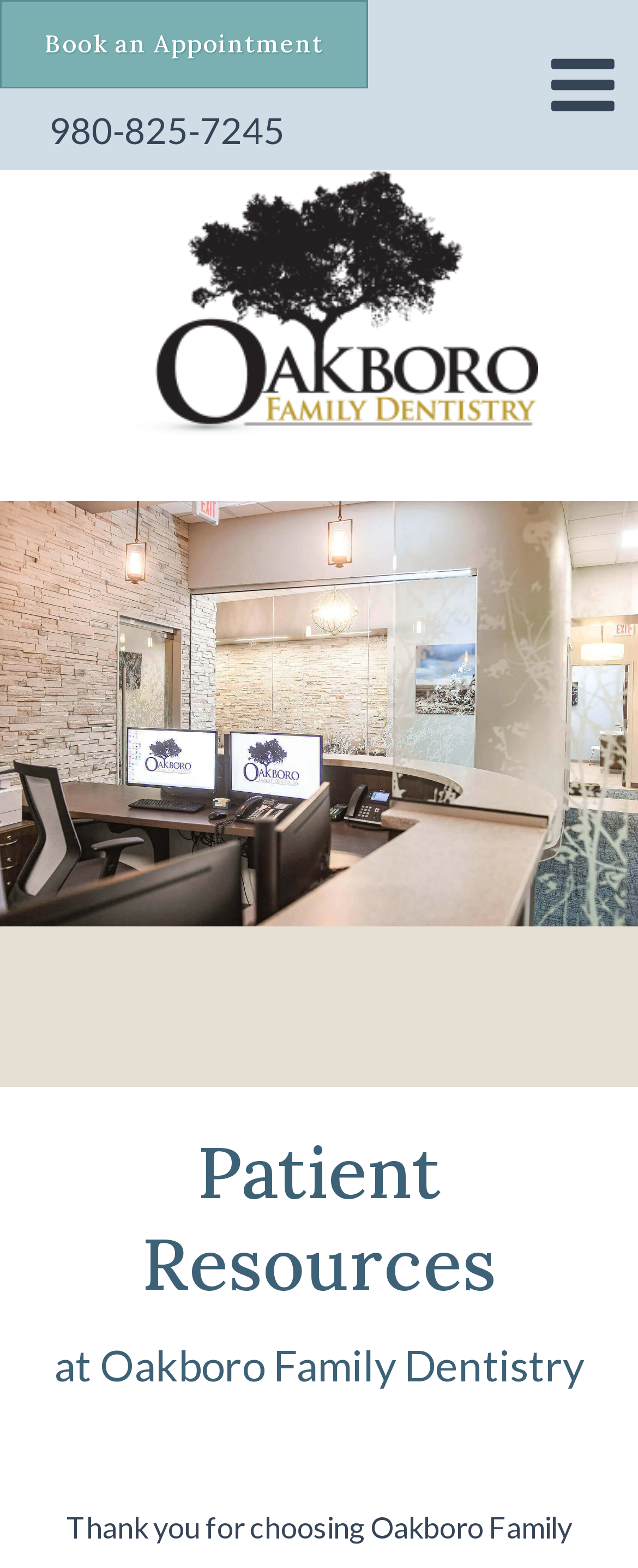Answer the following query concisely with a single word or phrase:
What is the phone number of Oakboro Family Dentistry?

980-825-7245